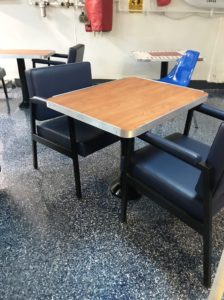Provide a comprehensive description of the image.

This image showcases a modern dining setup featuring a sturdy wooden table complemented by two navy blue upholstered chairs. The table boasts a sleek finish, with a brushed metal edge that adds a touch of elegance. The background hints at a communal space, with additional tables visible, suggesting a design intended for high traffic areas, ideal for environments like cafes or dining halls. The overall aesthetic is functional yet inviting, perfect for casual gatherings or quick meals. The flooring, adorned with a textured blue design, enhances the contemporary feel of the space.